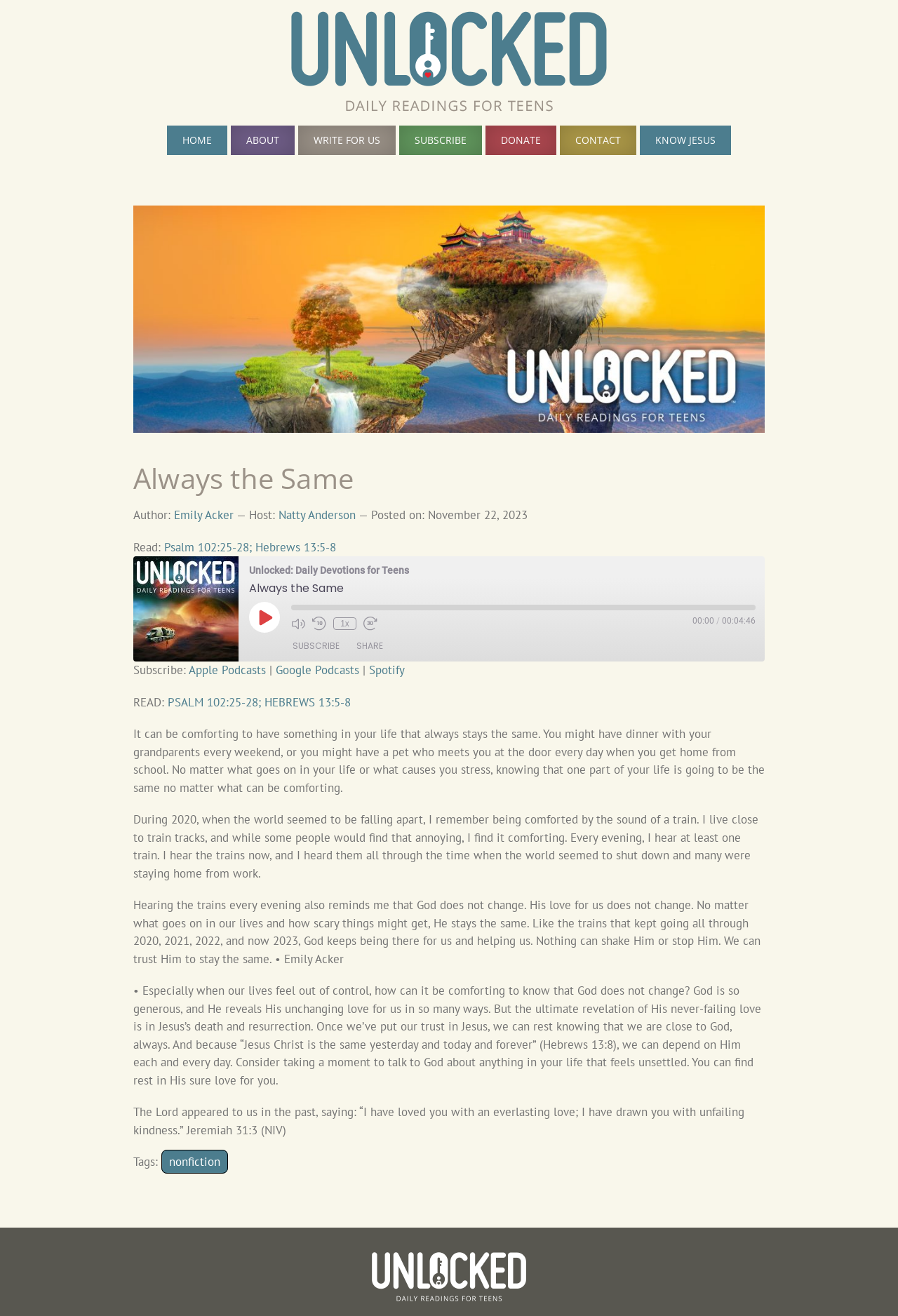Please provide a brief answer to the following inquiry using a single word or phrase:
What is the theme of this devotional?

God's unchanging love